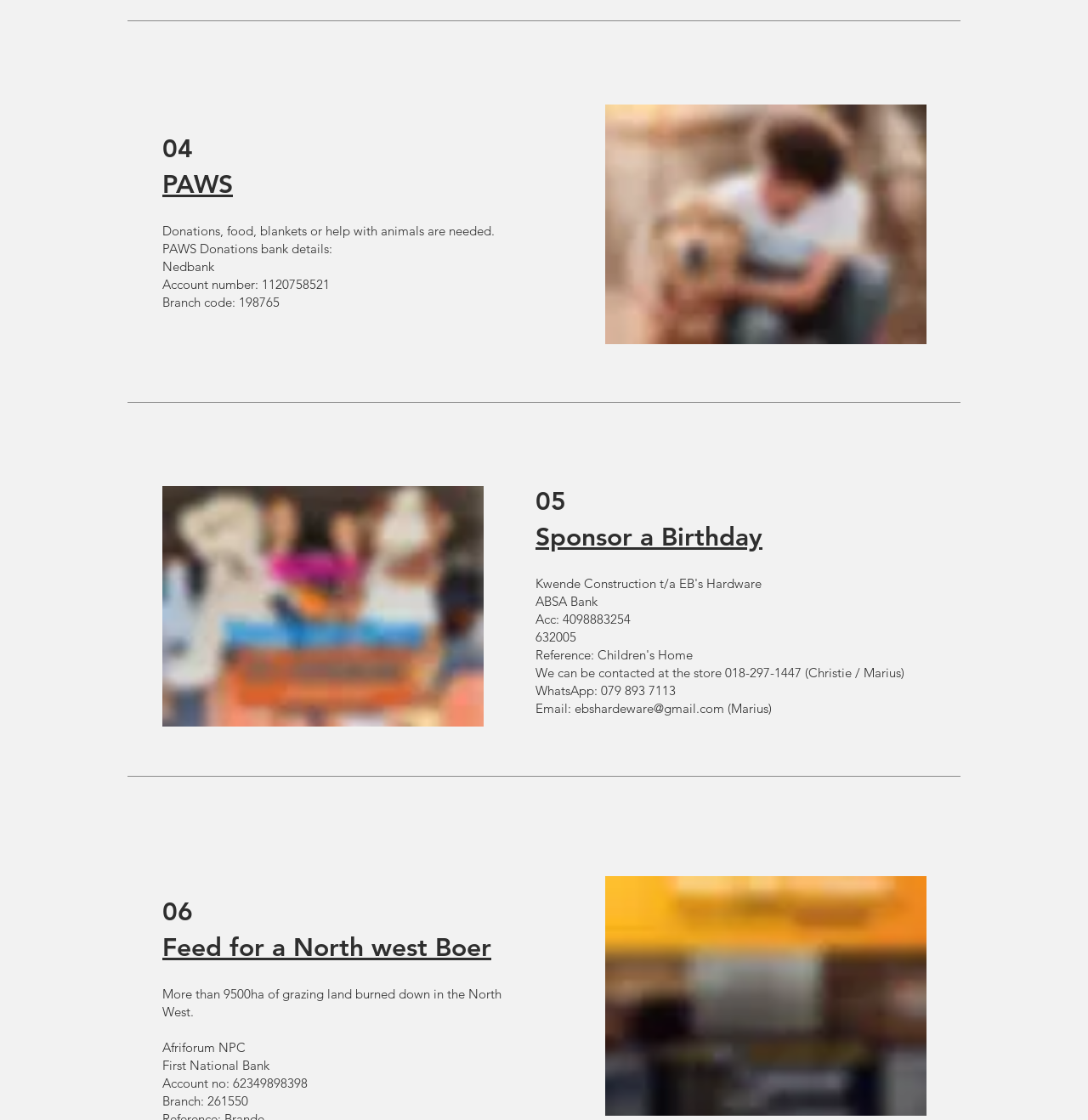What is the name of the bank for 'Feed for a North west Boer' donations?
Based on the image, please offer an in-depth response to the question.

The name of the bank for 'Feed for a North west Boer' donations can be found in the StaticText element 'First National Bank' with bounding box coordinates [0.149, 0.944, 0.248, 0.958].